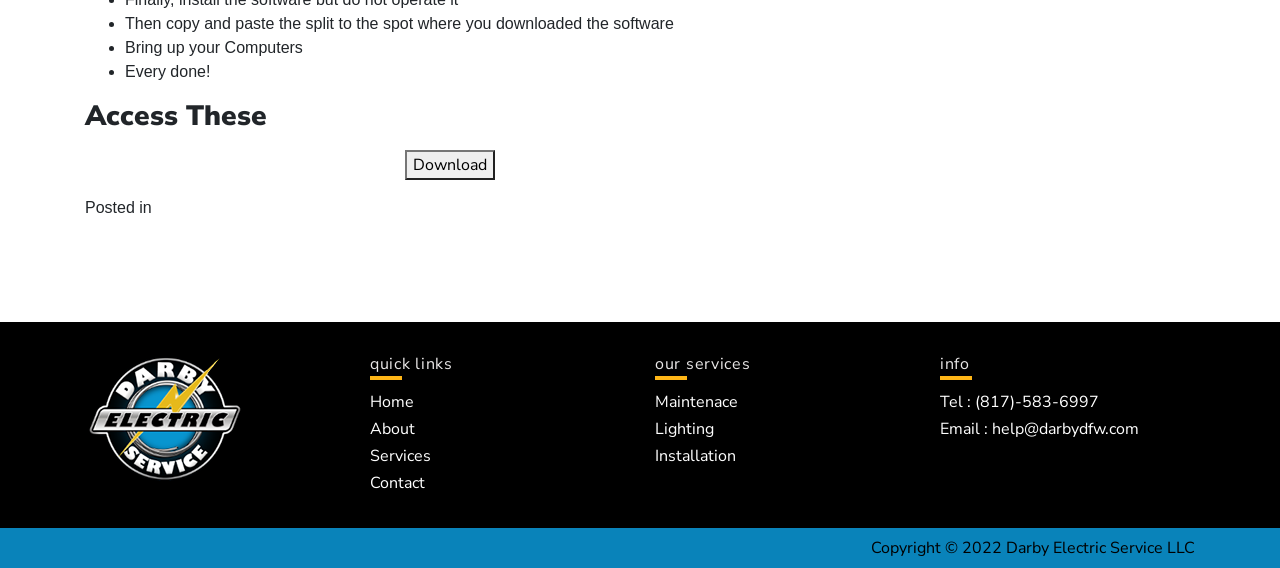Locate the bounding box coordinates of the area where you should click to accomplish the instruction: "View the About page".

[0.289, 0.735, 0.324, 0.774]